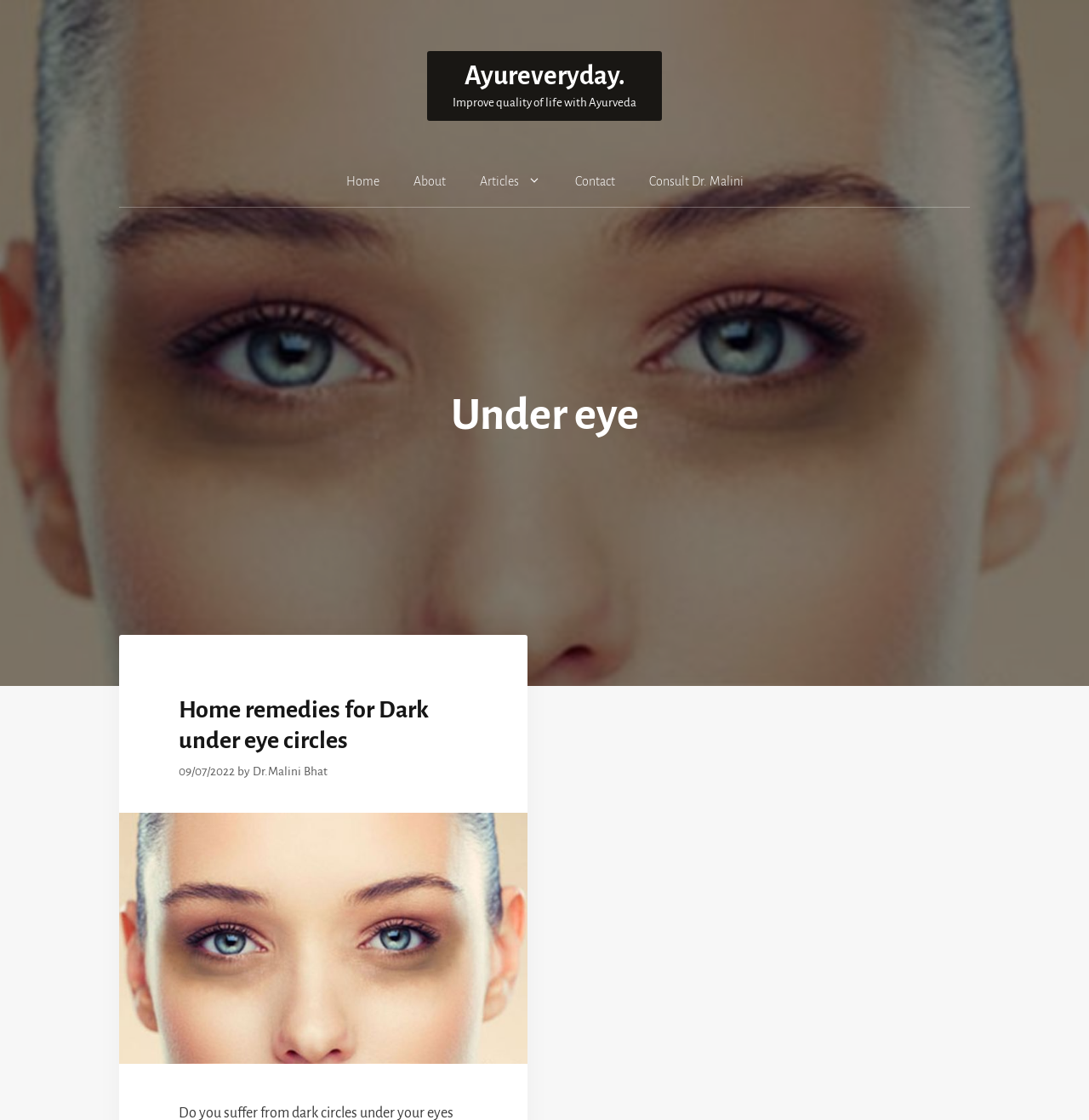Please determine the bounding box coordinates of the element to click in order to execute the following instruction: "read about under eye home remedies". The coordinates should be four float numbers between 0 and 1, specified as [left, top, right, bottom].

[0.164, 0.622, 0.394, 0.672]